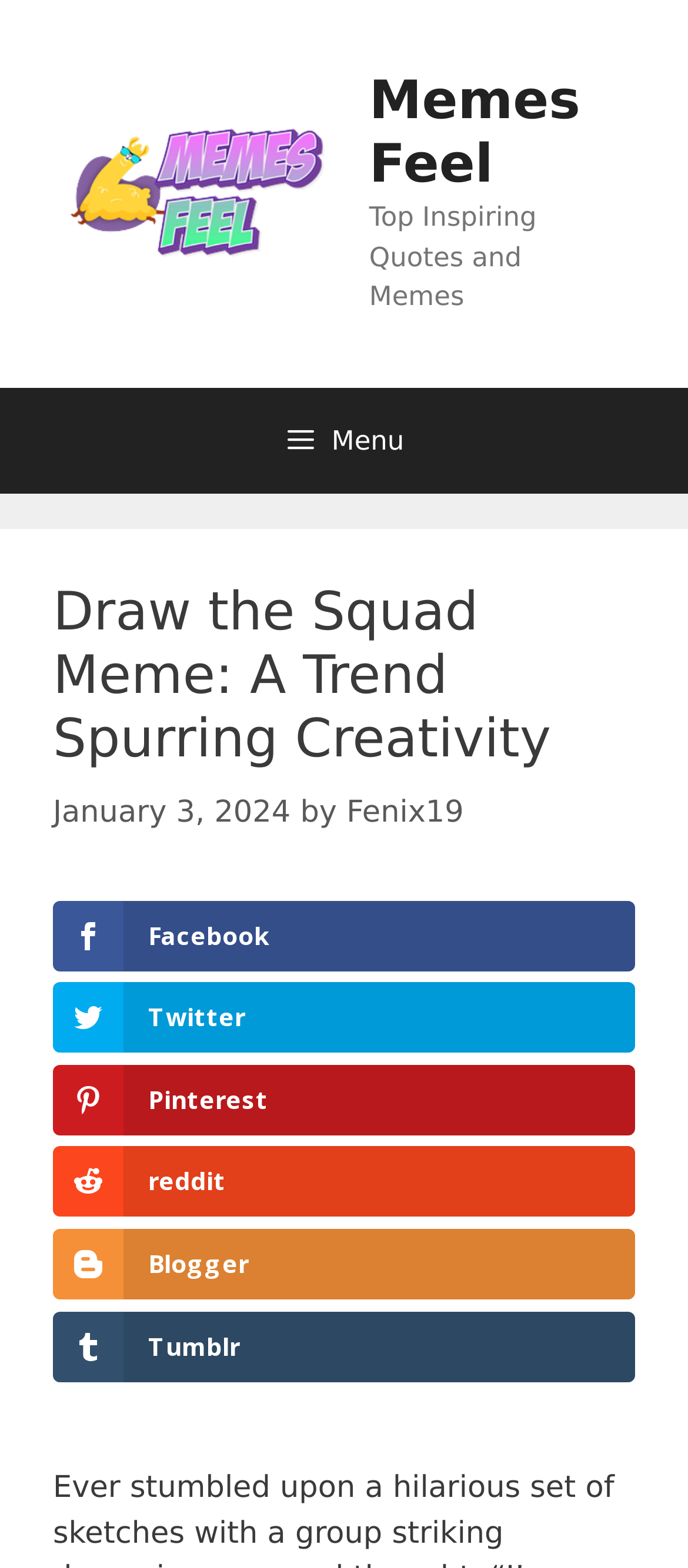Find the bounding box coordinates of the element I should click to carry out the following instruction: "Click the Memes Feel logo".

[0.103, 0.082, 0.471, 0.164]